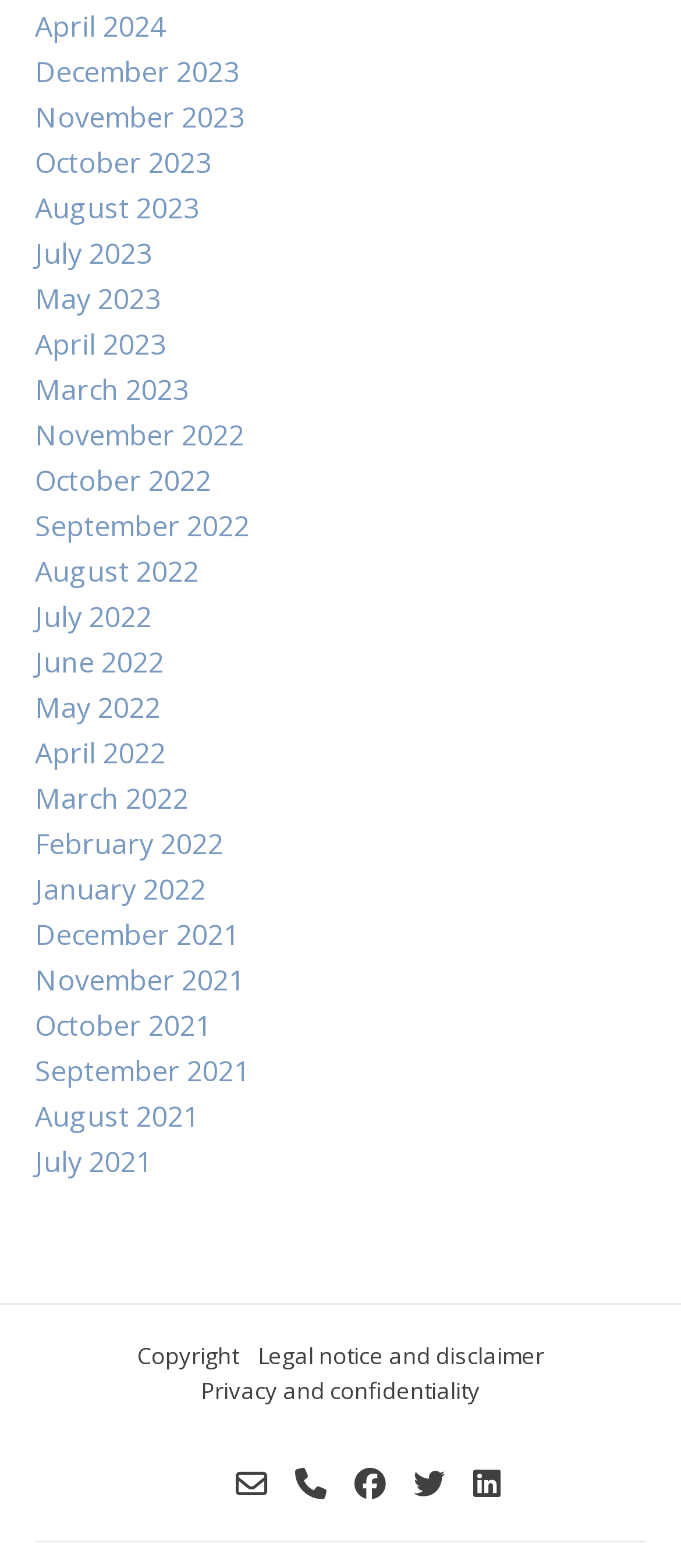Find the bounding box of the element with the following description: "Copyright". The coordinates must be four float numbers between 0 and 1, formatted as [left, top, right, bottom].

[0.191, 0.855, 0.36, 0.877]